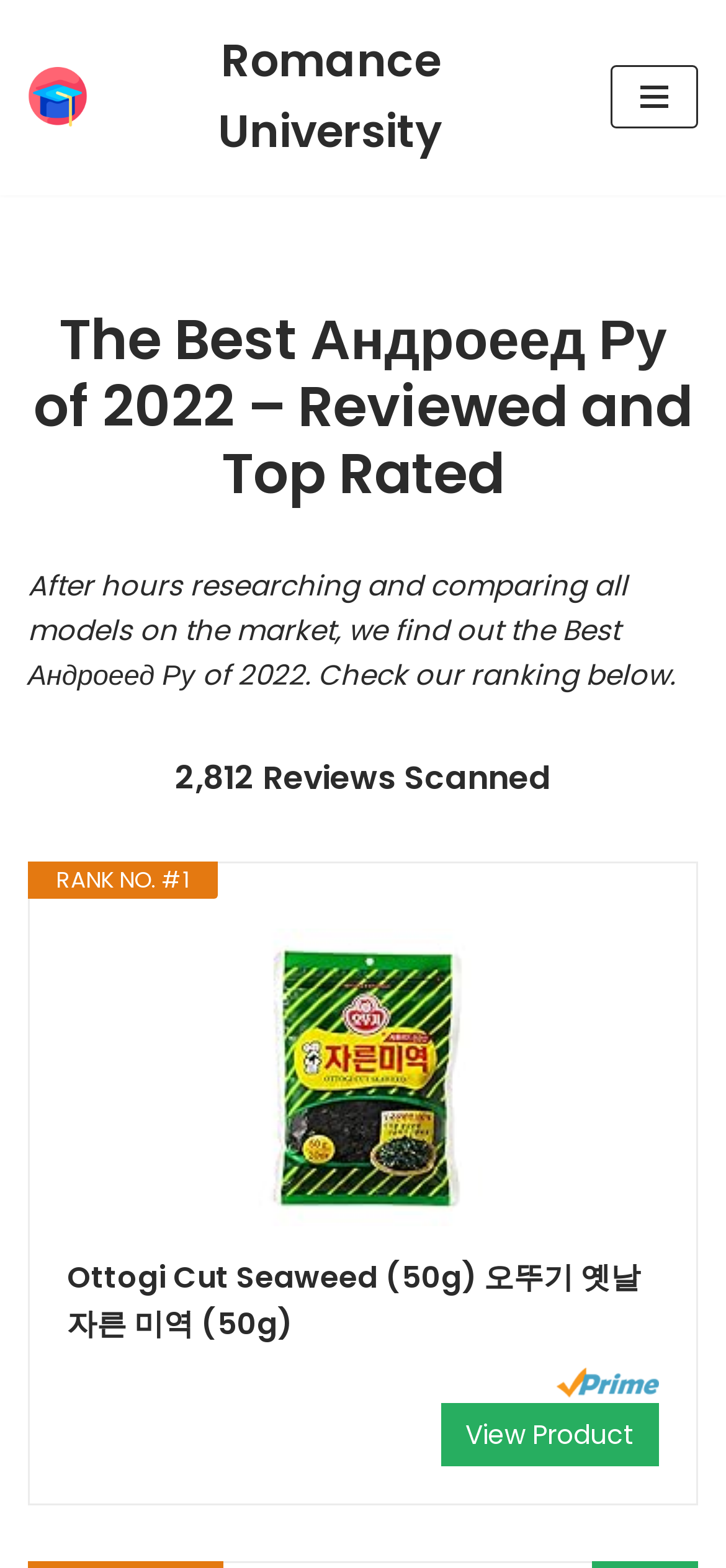Use the details in the image to answer the question thoroughly: 
How many reviews were scanned for the best Андроеед Ру?

I found the review count information in the static text '2,812 Reviews Scanned' which is located below the main heading.